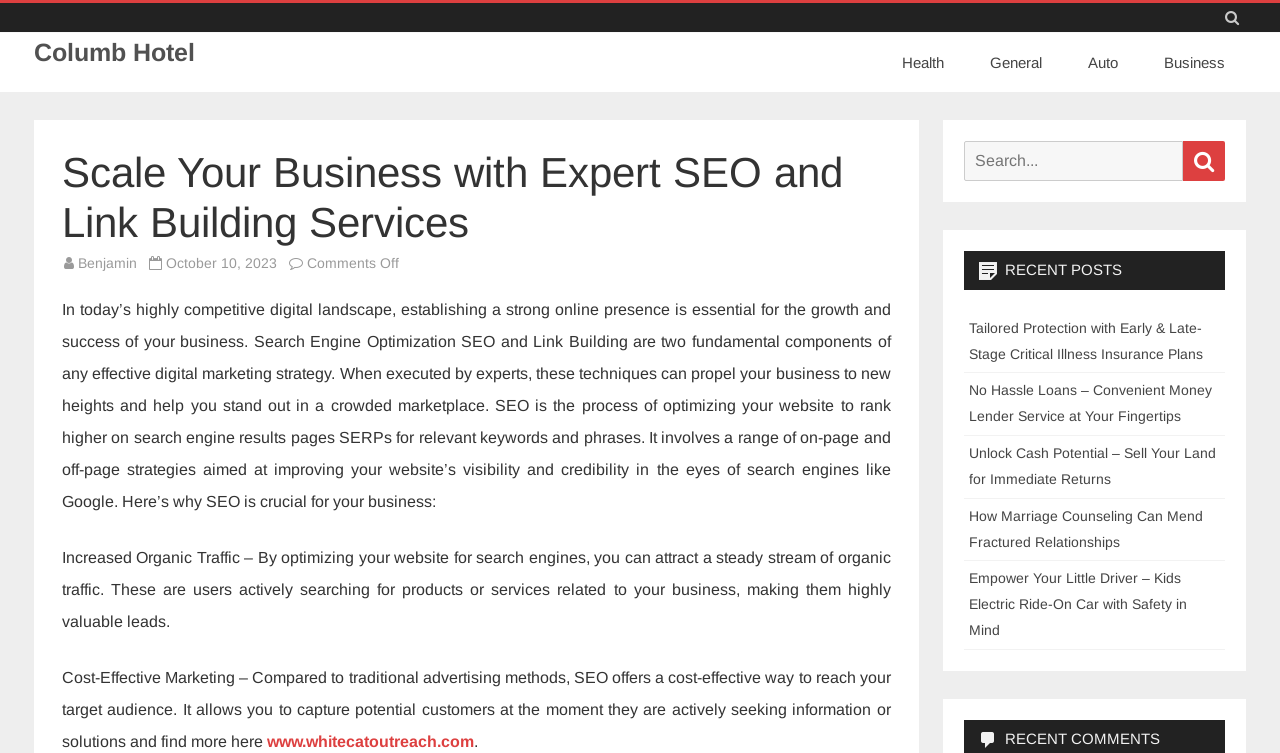Use the information in the screenshot to answer the question comprehensively: What is the purpose of SEO?

According to the webpage, SEO is the process of optimizing a website to rank higher on search engine results pages (SERPs) for relevant keywords and phrases. This is essential for the growth and success of a business, as it helps to establish a strong online presence and attract a steady stream of organic traffic.